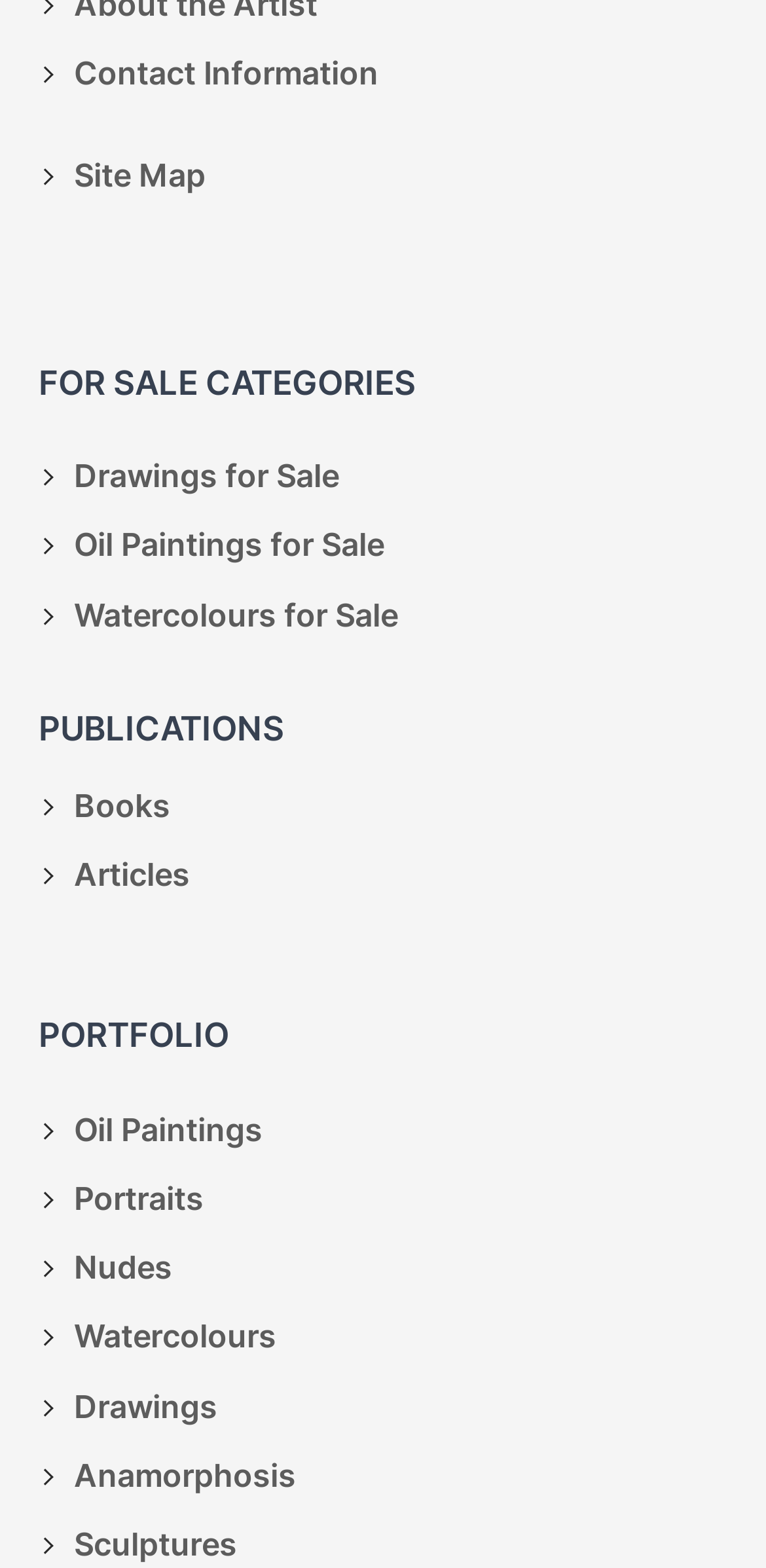Can you specify the bounding box coordinates of the area that needs to be clicked to fulfill the following instruction: "View contact information"?

[0.096, 0.031, 0.494, 0.065]